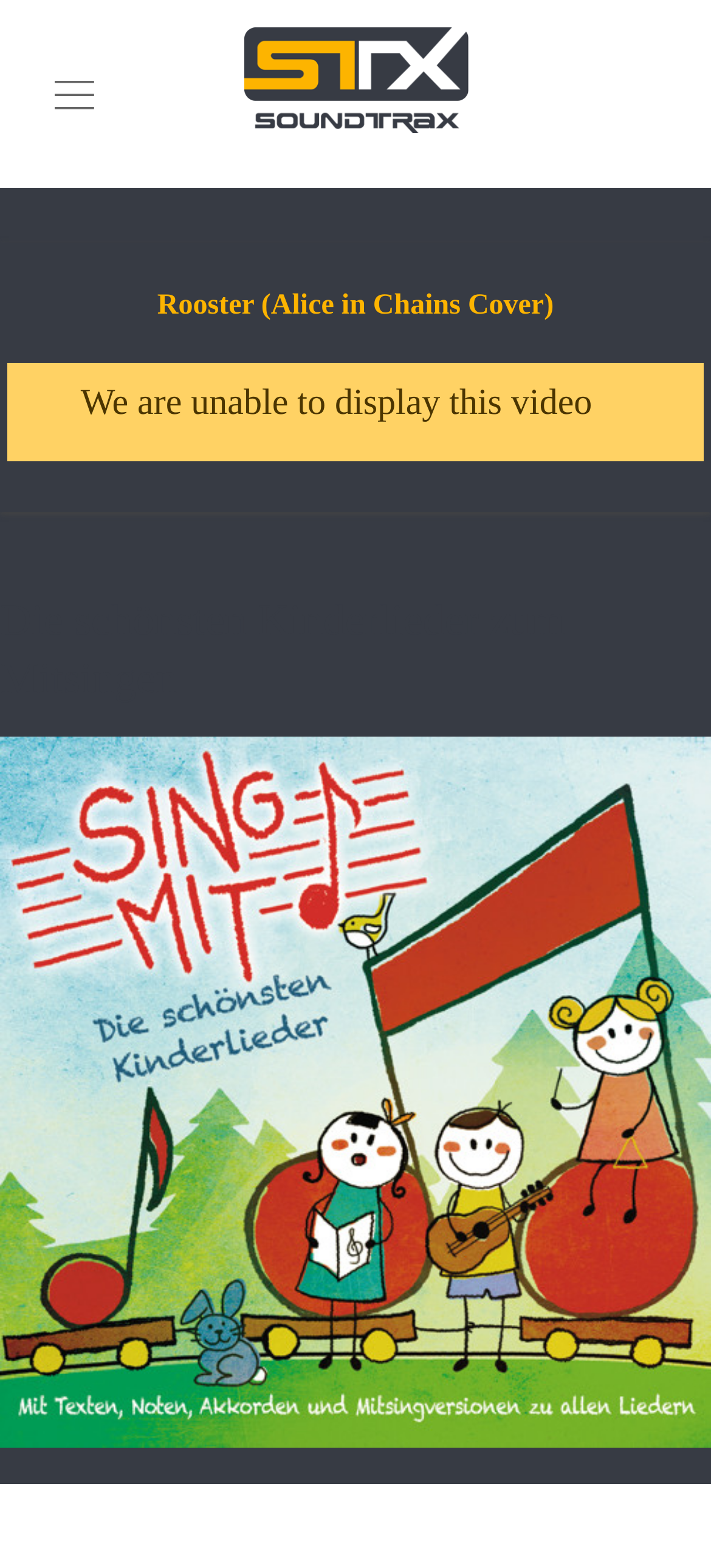Articulate a complete and detailed caption of the webpage elements.

The webpage is a music portal, titled "SoundTrax - Home". At the top left, there is a link with an icon, represented by "\ue906". To the right of this icon, there is another link with no text. Below these links, there is a heading that reads "Rooster (Alice in Chains Cover)", which is accompanied by a link with the same text. 

Further down, there is a heading that states "We are unable to display this video", indicating that a video is not available for viewing. Below this, there is a heading that lists "Die schönsten Kinderlieder zum Mitsingen", which translates to "The most beautiful children's songs to sing along to". 

Finally, at the bottom of the page, there is a link that reads "Die besten Kinderlieder zum Mitsingen", which means "The best children's songs to sing along to".